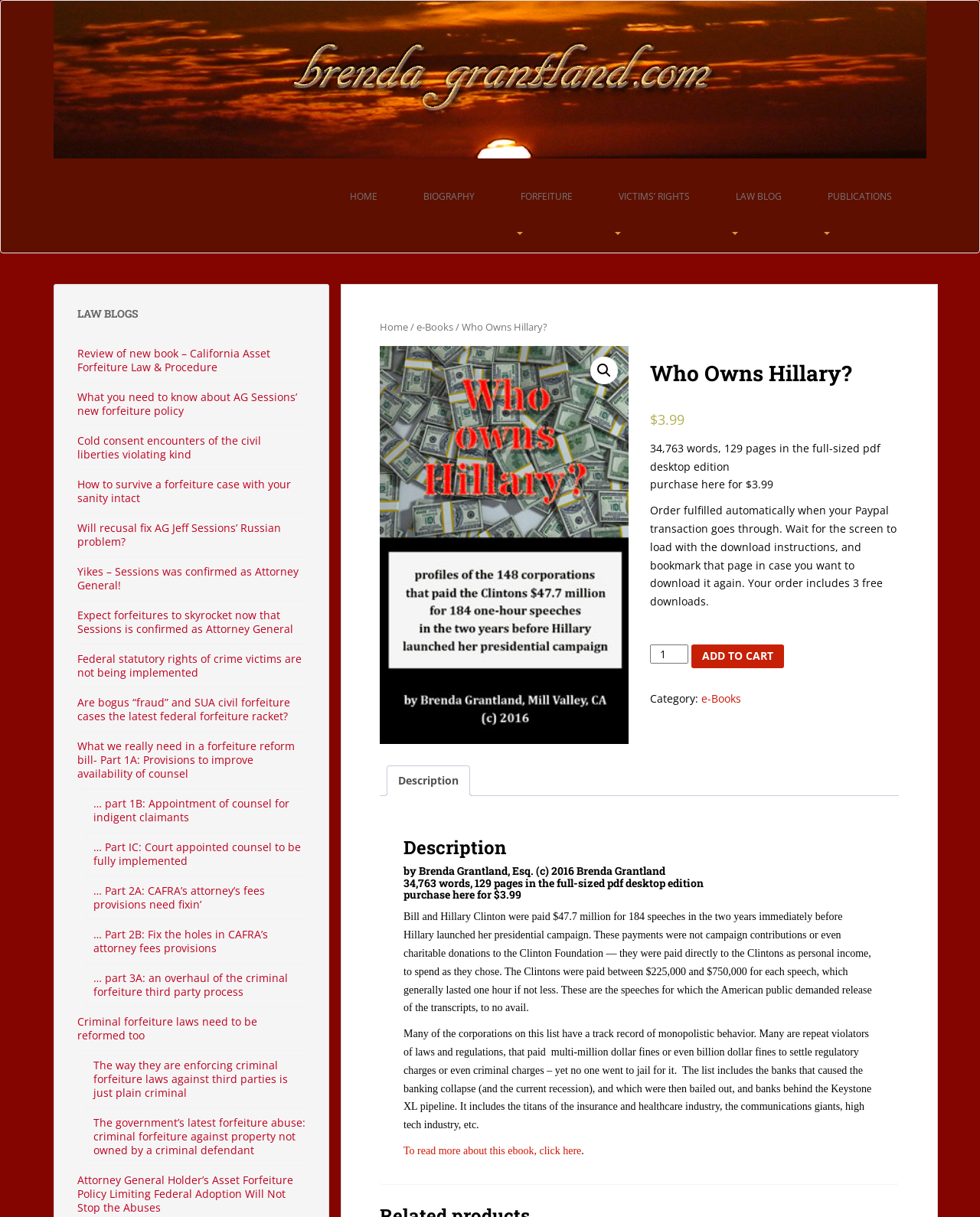Find the bounding box coordinates for the HTML element described as: "Read Prev Msg". The coordinates should consist of four float values between 0 and 1, i.e., [left, top, right, bottom].

None